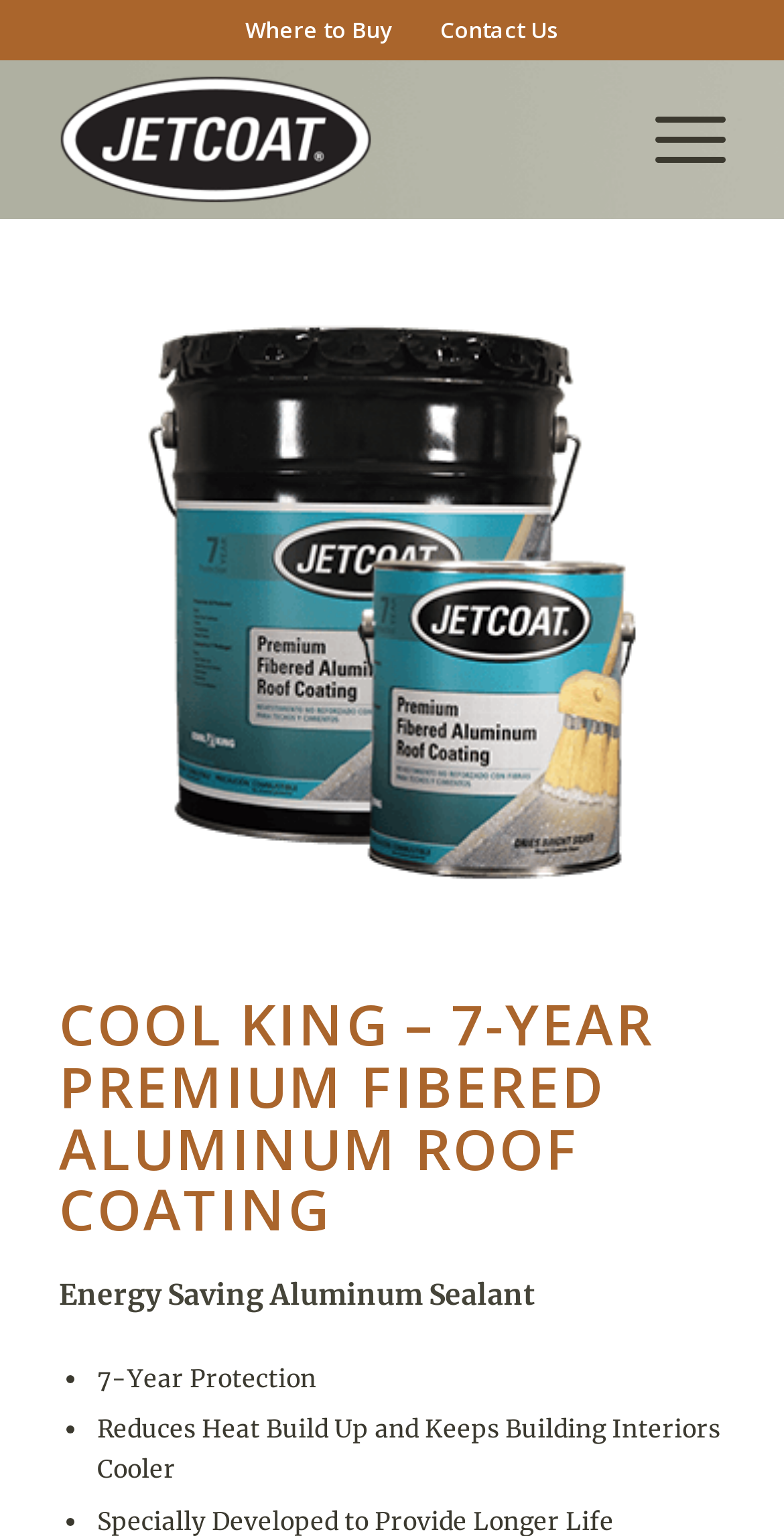What is the purpose of this product?
Based on the image, answer the question in a detailed manner.

I inferred the purpose of this product by reading the headings 'COOL KING – 7-YEAR PREMIUM FIBERED ALUMINUM ROOF COATING' and 'Energy Saving Aluminum Sealant' which suggest that the product is used for sealing and reflecting solar heat.